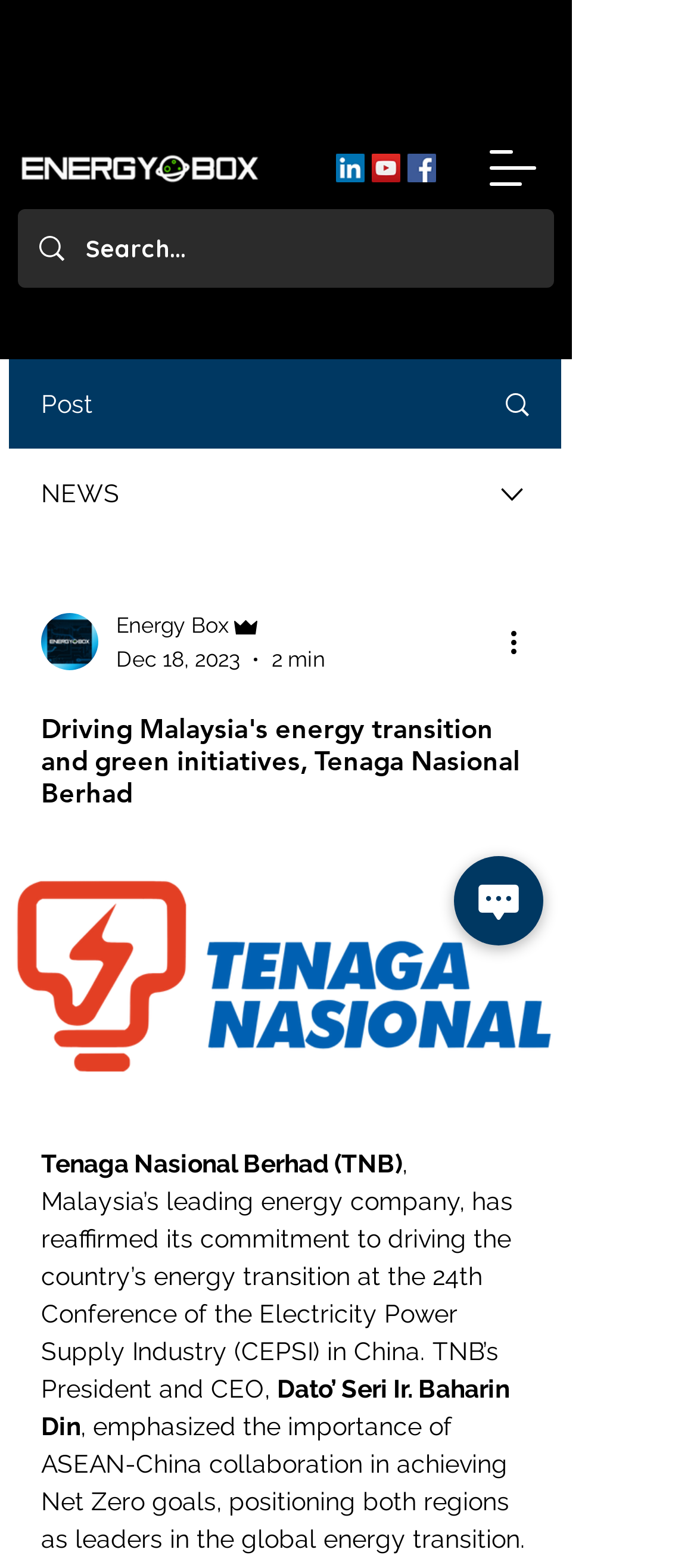Look at the image and give a detailed response to the following question: What is the country where the conference is held?

I found the country where the conference is held by reading the text that mentions 'the 24th Conference of the Electricity Power Supply Industry (CEPSI) in China'.